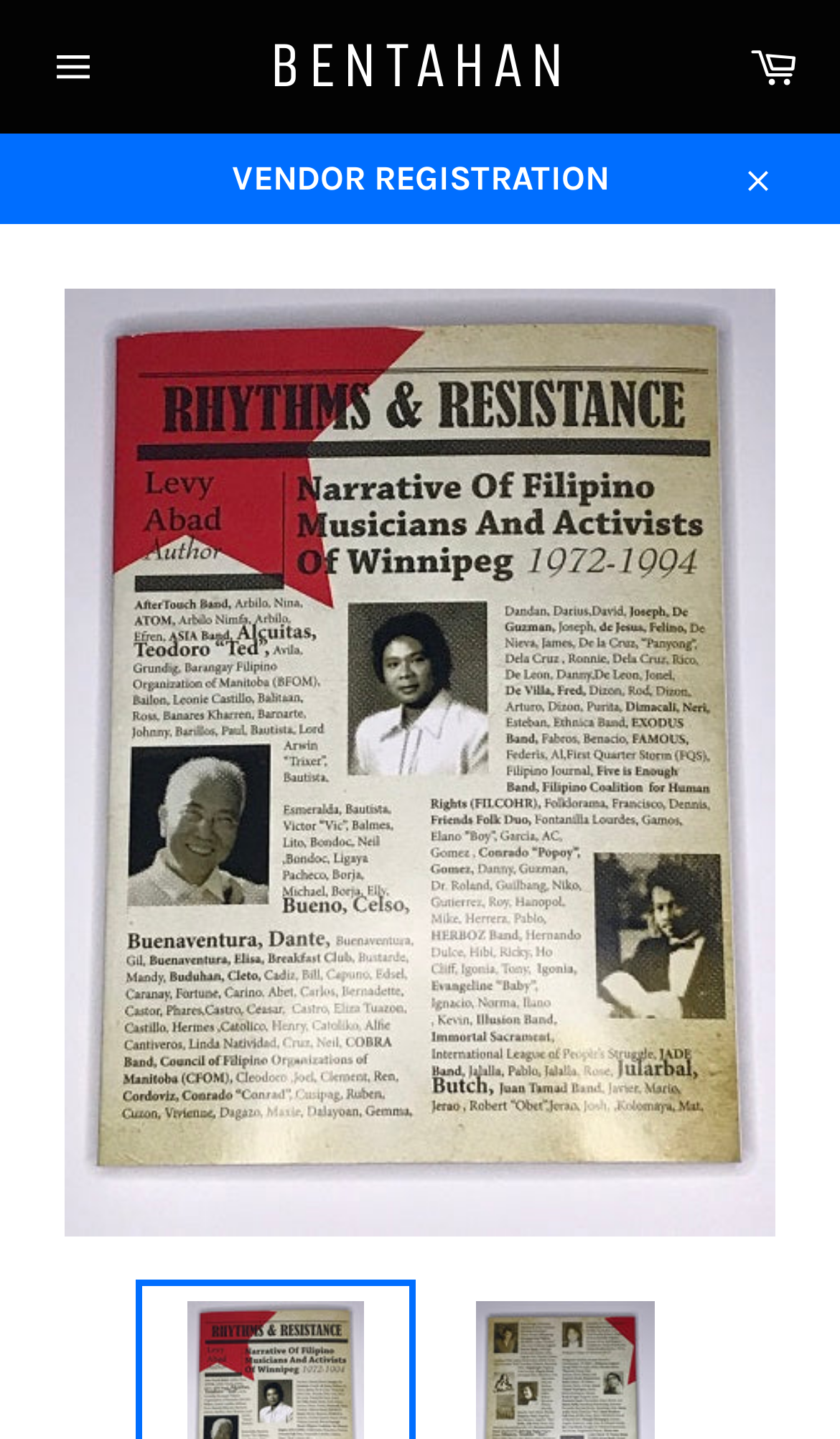Please answer the following question using a single word or phrase: How many navigation links are at the top of the webpage?

3